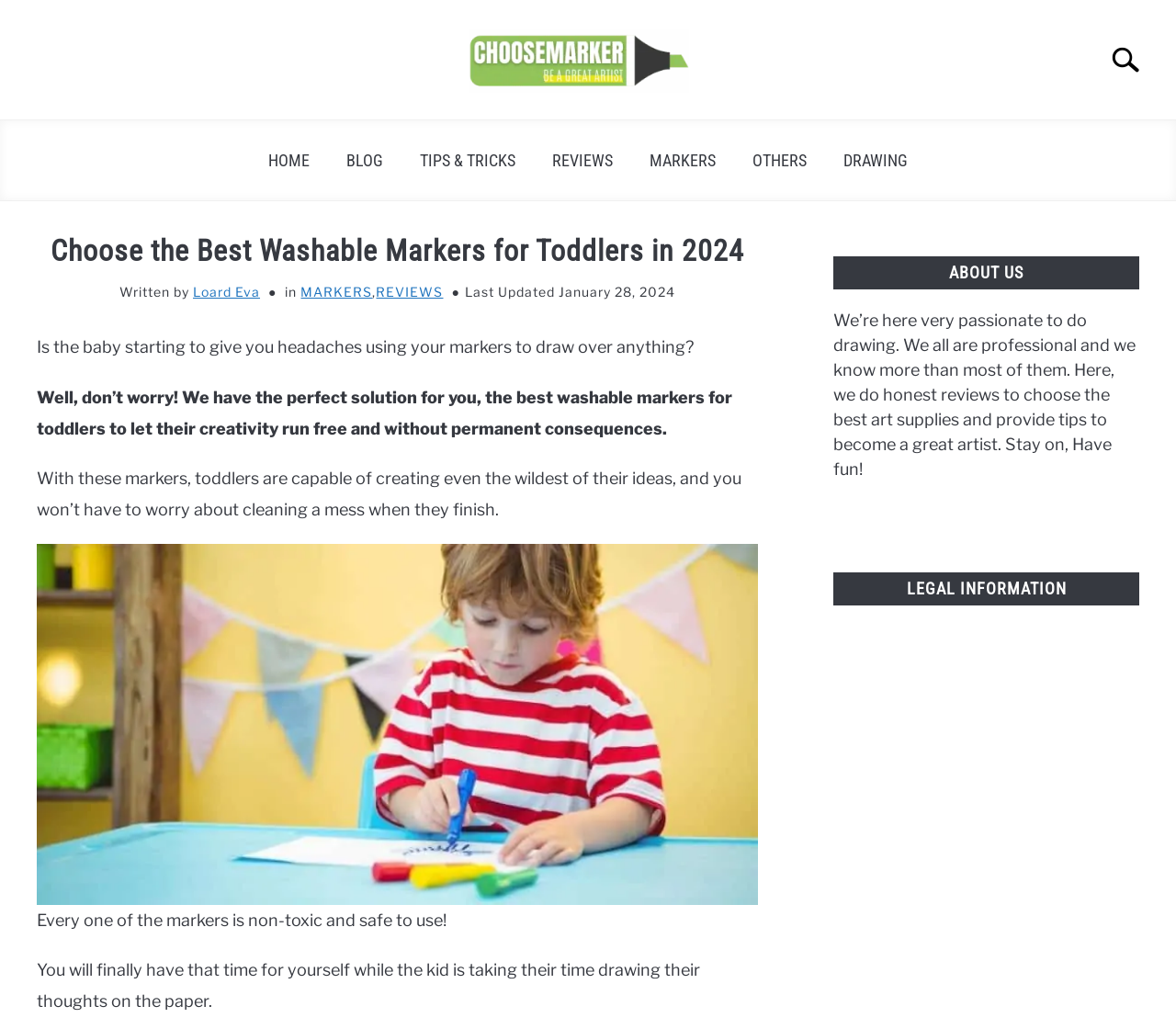Give a detailed account of the webpage's layout and content.

This webpage is about choosing the best washable markers for toddlers. At the top, there is a navigation menu with links to "HOME", "BLOG", "TIPS & TRICKS", "REVIEWS", "MARKERS", "OTHERS", and "DRAWING". Below the navigation menu, there is a header section with a title "Choose the Best Washable Markers for Toddlers in 2024" and information about the author, "Loard Eva", and the categories "MARKERS" and "REVIEWS". 

To the right of the header section, there is a search bar with a label "Search for:". Below the header section, there is a brief introduction to the problem of toddlers drawing over everything with markers, and the solution offered by the webpage, which is to use washable markers. 

The introduction is followed by a paragraph explaining the benefits of using these markers, which allow toddlers to express their creativity without making a mess. Below this paragraph, there is an image of the best washable markers for toddlers. 

Further down, there is a section with a heading "ABOUT US", which describes the passion of the website's creators for drawing and their goal of providing honest reviews and tips for artists. Below this section, there is another heading "LEGAL INFORMATION".